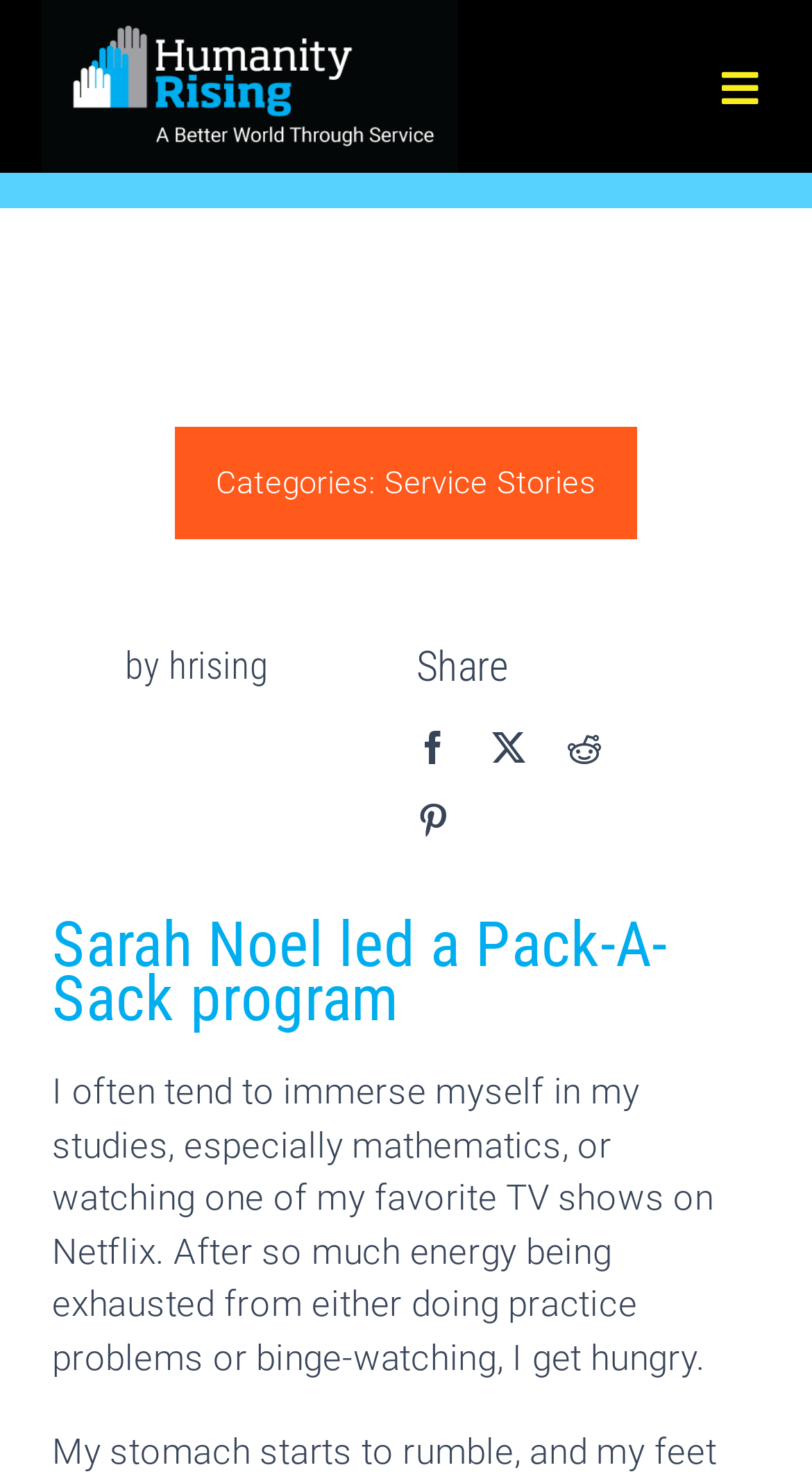What social media platforms can the service story be shared on?
Look at the image and answer the question with a single word or phrase.

Facebook, X, Reddit, Pinterest